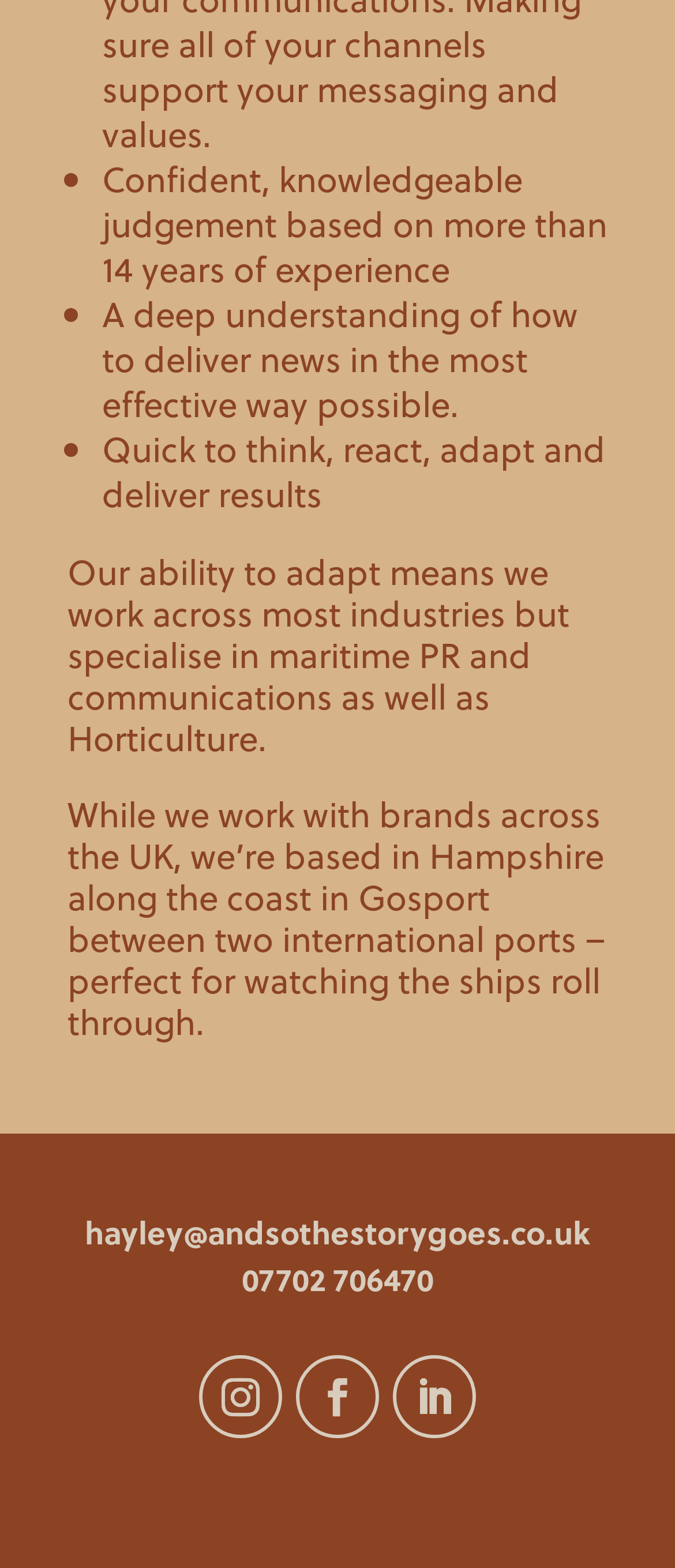Determine the bounding box coordinates for the HTML element mentioned in the following description: "La La Land Records". The coordinates should be a list of four floats ranging from 0 to 1, represented as [left, top, right, bottom].

None